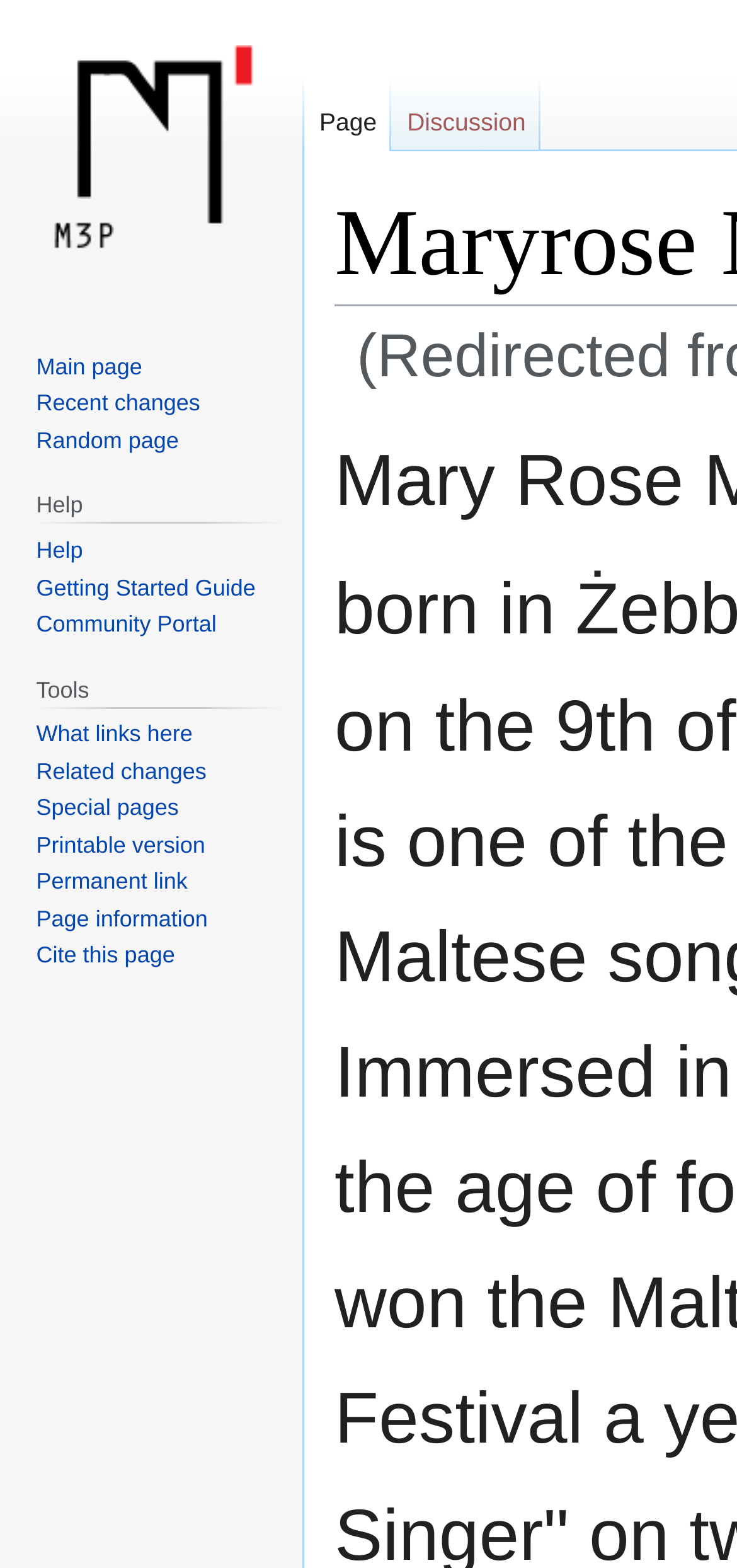How many links are under the 'Help' navigation?
Give a detailed explanation using the information visible in the image.

Under the 'Help' navigation, I found four links: 'Help', 'Getting Started Guide', 'Community Portal', and 'Visit the main page'. These links are located at [0.049, 0.343, 0.113, 0.359], [0.049, 0.366, 0.347, 0.383], [0.049, 0.39, 0.294, 0.406], and [0.0, 0.0, 0.41, 0.193] respectively.